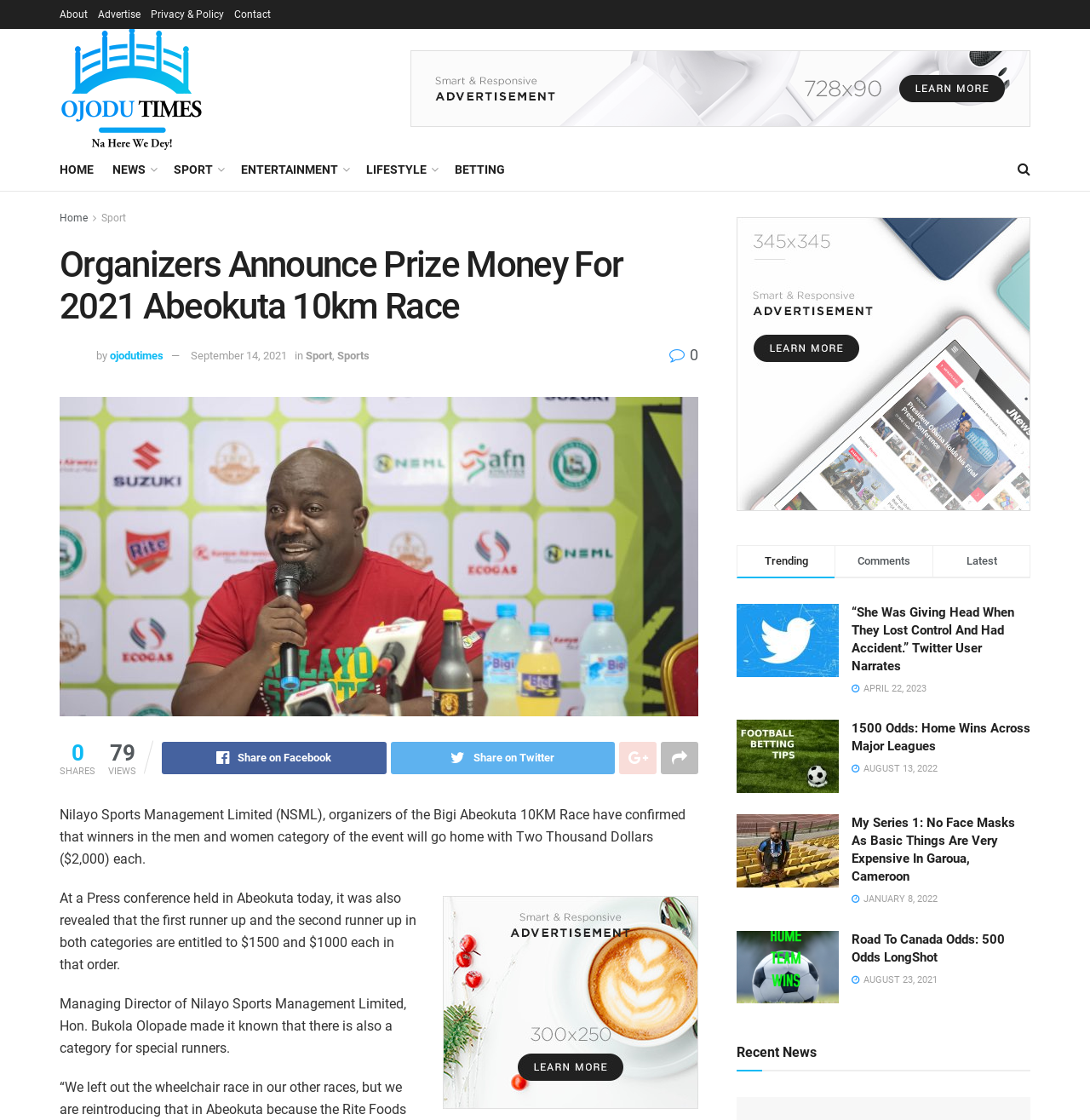Illustrate the webpage's structure and main components comprehensively.

The webpage is an article from Ojodu Times, a news website. At the top, there is a navigation menu with links to "About", "Advertise", "Privacy & Policy", and "Contact". Next to it is the website's logo, which is an image with the text "Ojodu Times". Below the navigation menu, there is a large advertisement banner.

The main content of the webpage is an article titled "Organizers Announce Prize Money For 2021 Abeokuta 10km Race". The article has a heading, followed by a brief summary and a date "September 14, 2021". The article's content is divided into paragraphs, discussing the prize money for the winners of the Abeokuta 10km Race.

On the right side of the article, there are social media sharing buttons, including Facebook, Twitter, and others. Below the article, there are links to related news articles, including "“She Was Giving Head When They Lost Control And Had Accident.” Twitter User Narrates", "1500 Odds: Home Wins Across Major Leagues", and others. Each link has a corresponding image and a date.

At the bottom of the webpage, there is a section titled "Recent News", which lists more news articles with their corresponding images and dates.